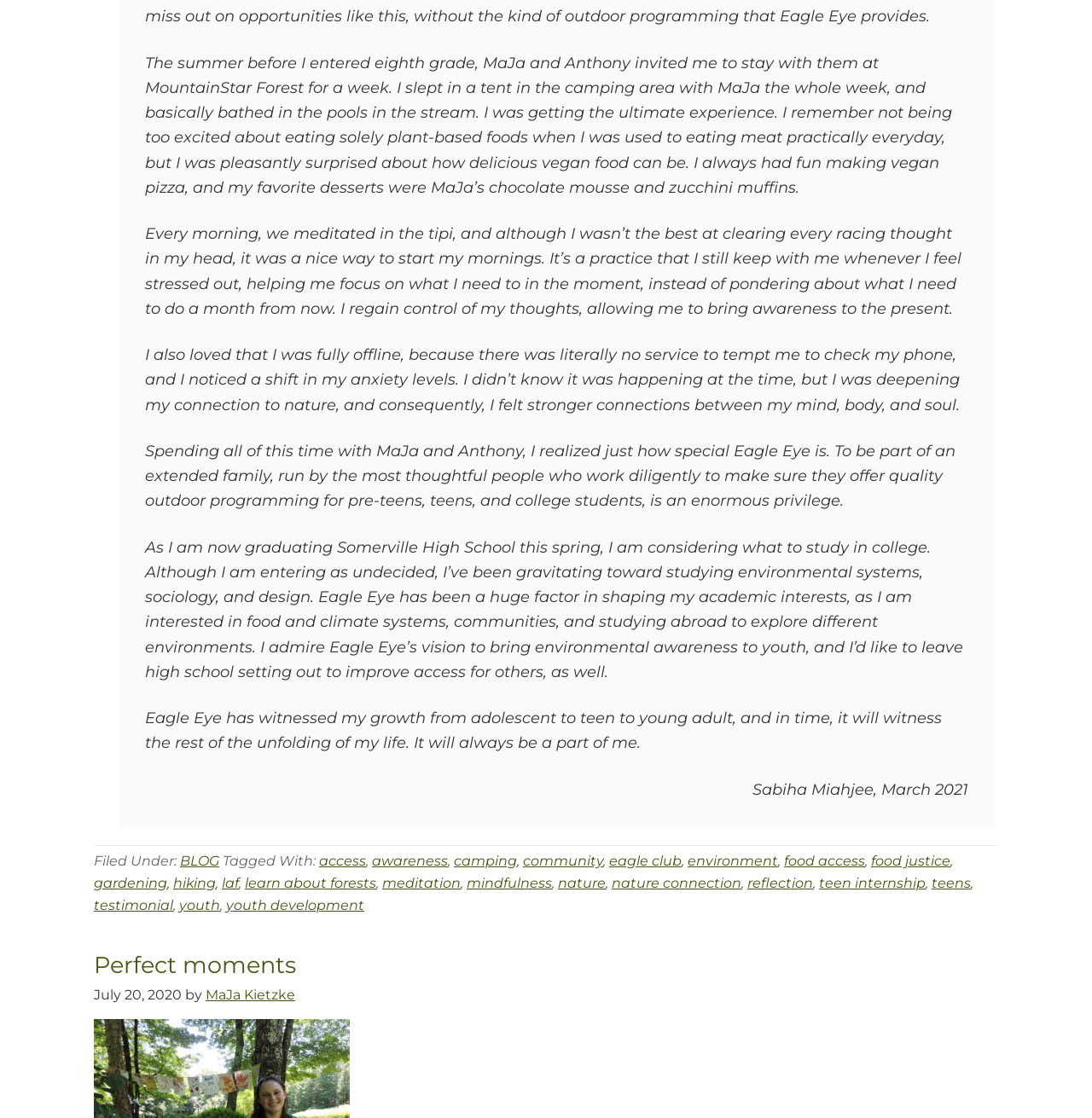Use a single word or phrase to answer the question:
What is the name of the place where the author stayed for a week?

MountainStar Forest